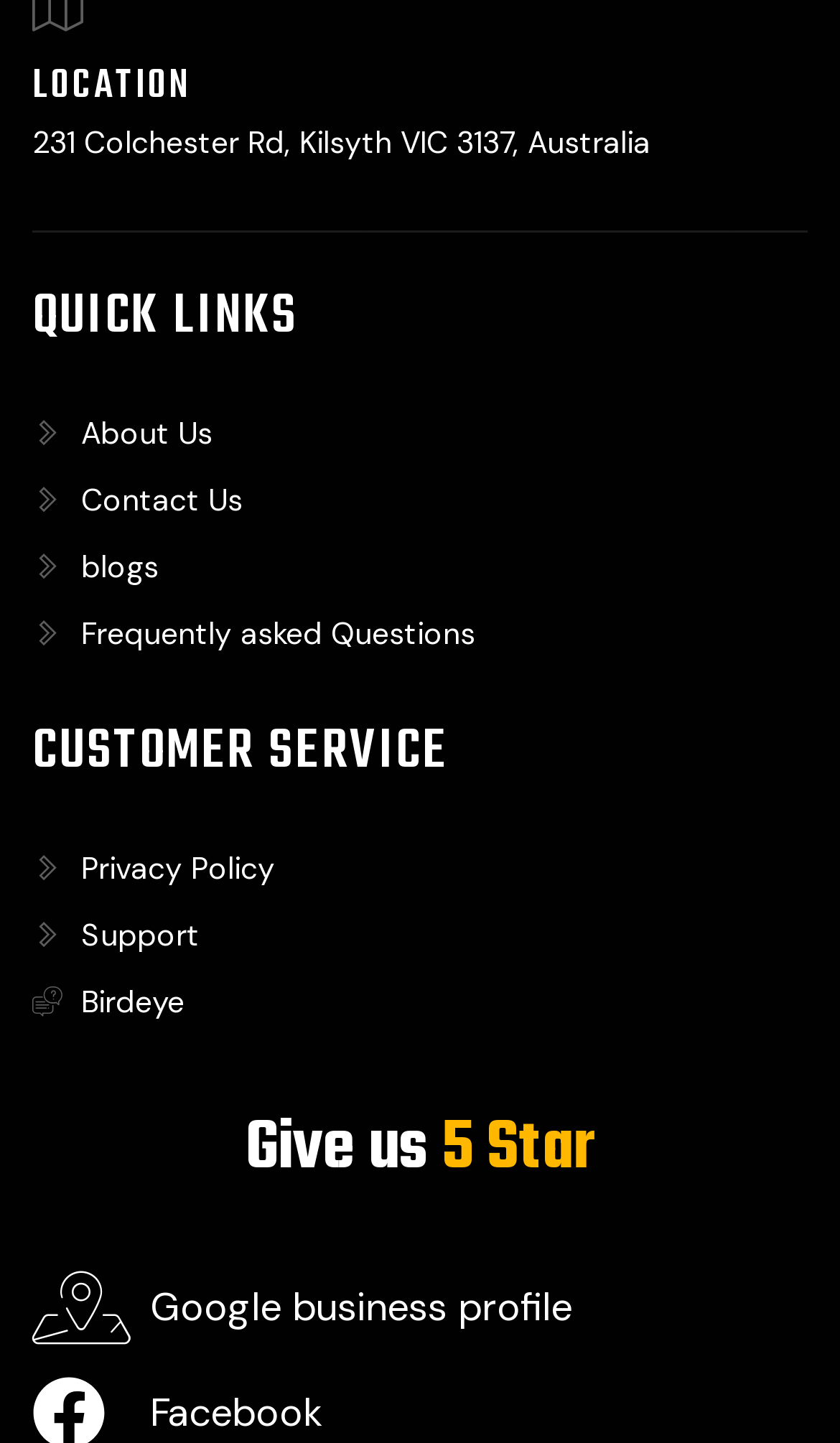Answer the question using only a single word or phrase: 
What is the purpose of the 'Give us 5 Star' section?

To ask for a 5-star review